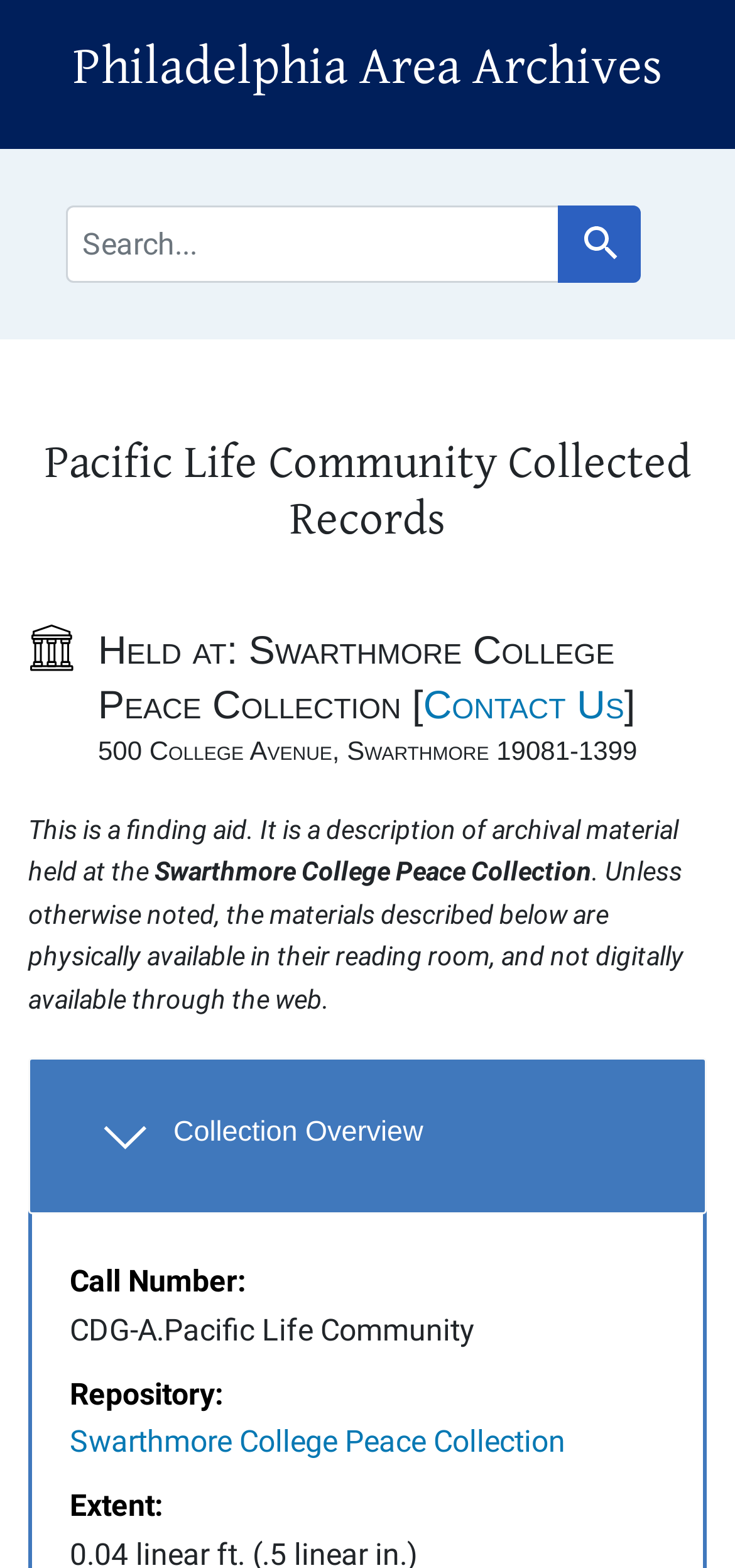Determine the heading of the webpage and extract its text content.

Philadelphia Area Archives